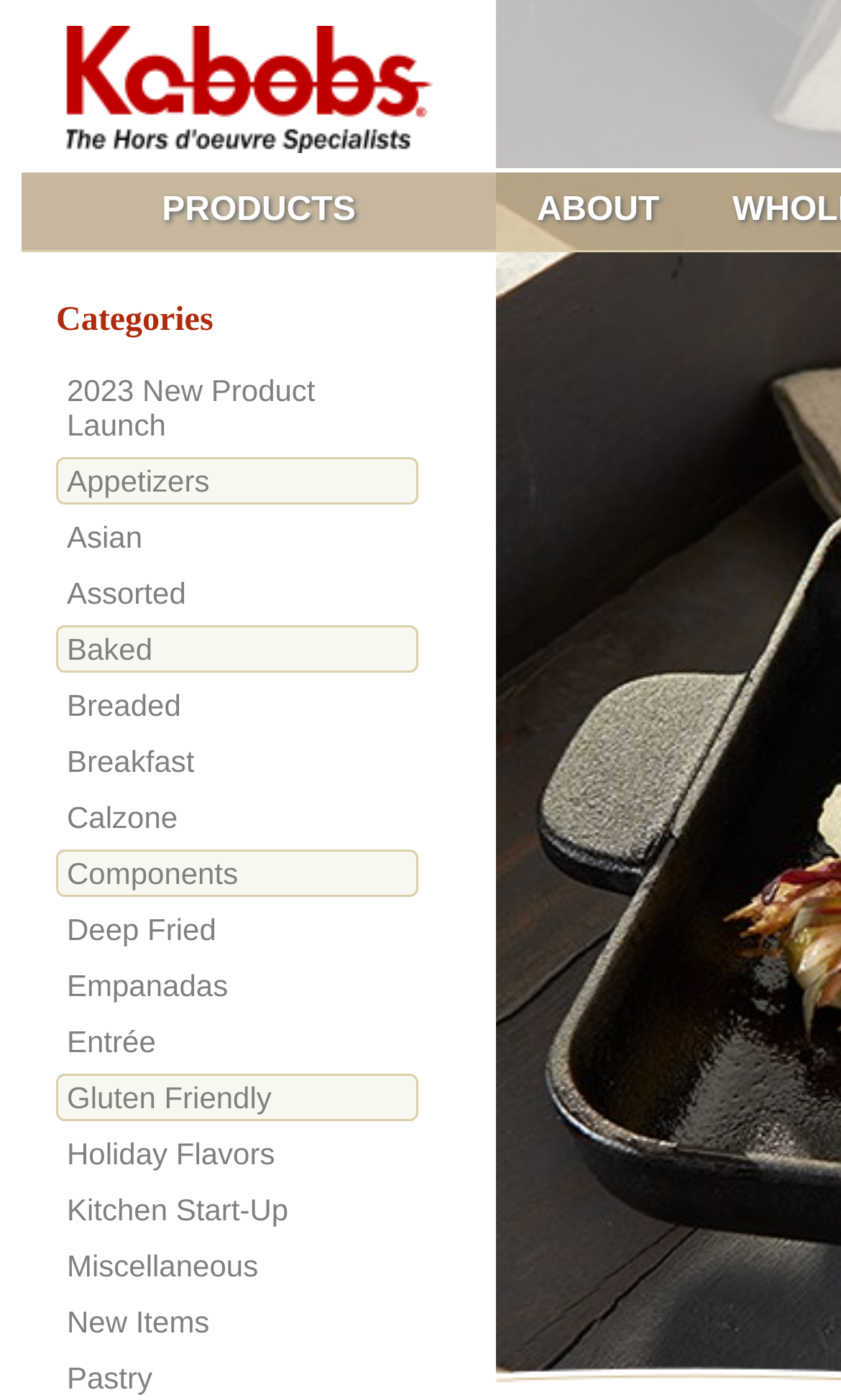Provide a brief response to the question below using one word or phrase:
Are there any subheadings on the webpage?

Yes